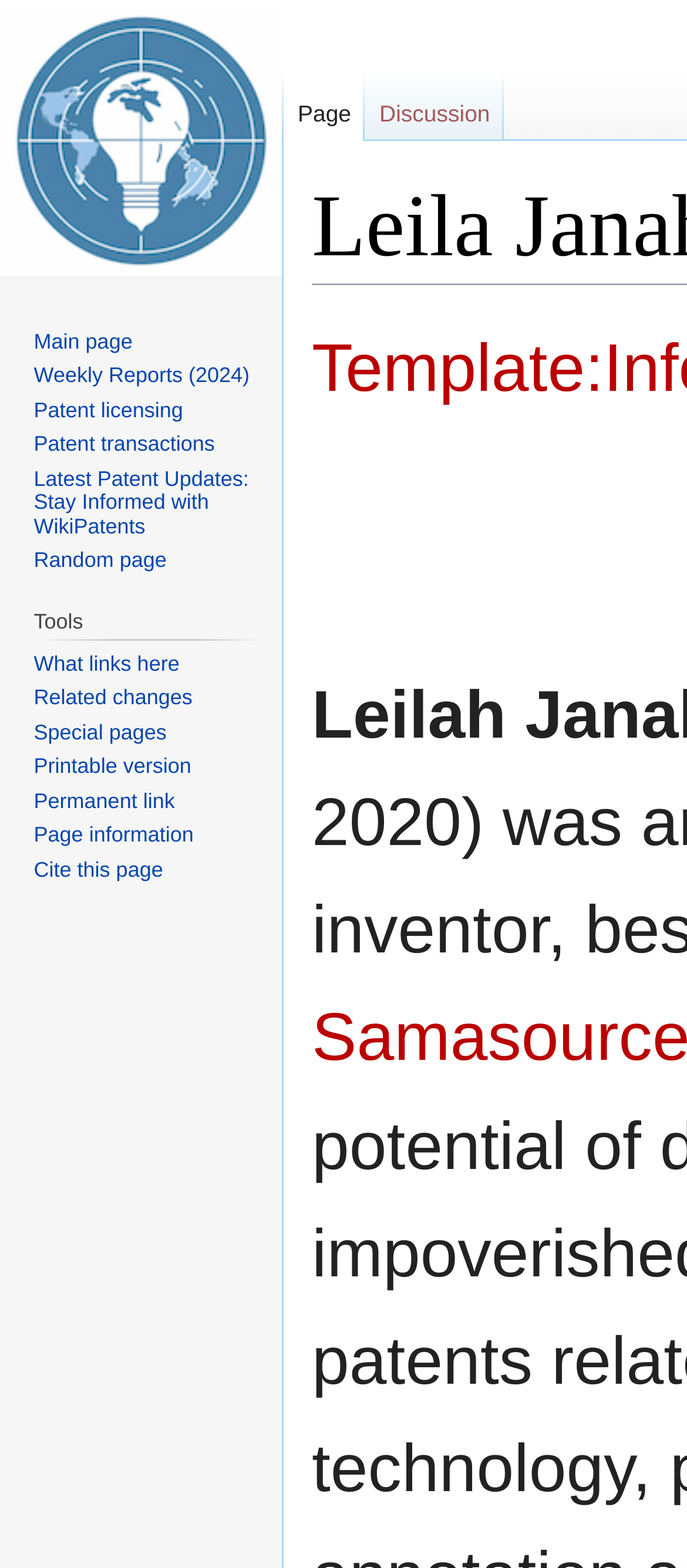What is the purpose of the 'Jump to navigation' link?
Provide a detailed answer to the question using information from the image.

The 'Jump to navigation' link is likely used to quickly navigate to the navigation section of the webpage, which contains links to various parts of the webpage.